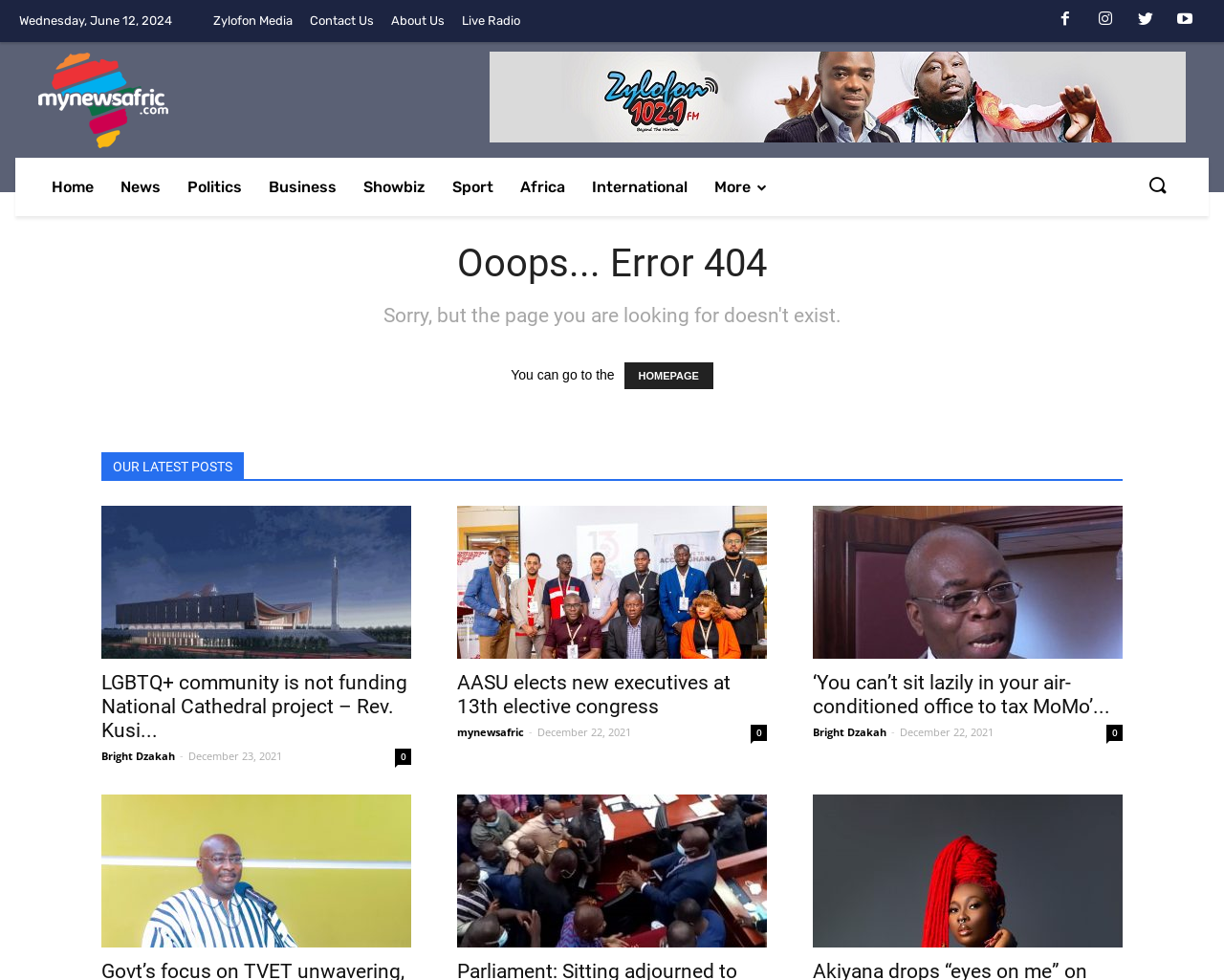Is there a search button on the webpage?
Refer to the screenshot and deliver a thorough answer to the question presented.

A search button is located at the top right corner of the webpage, represented by a magnifying glass icon.